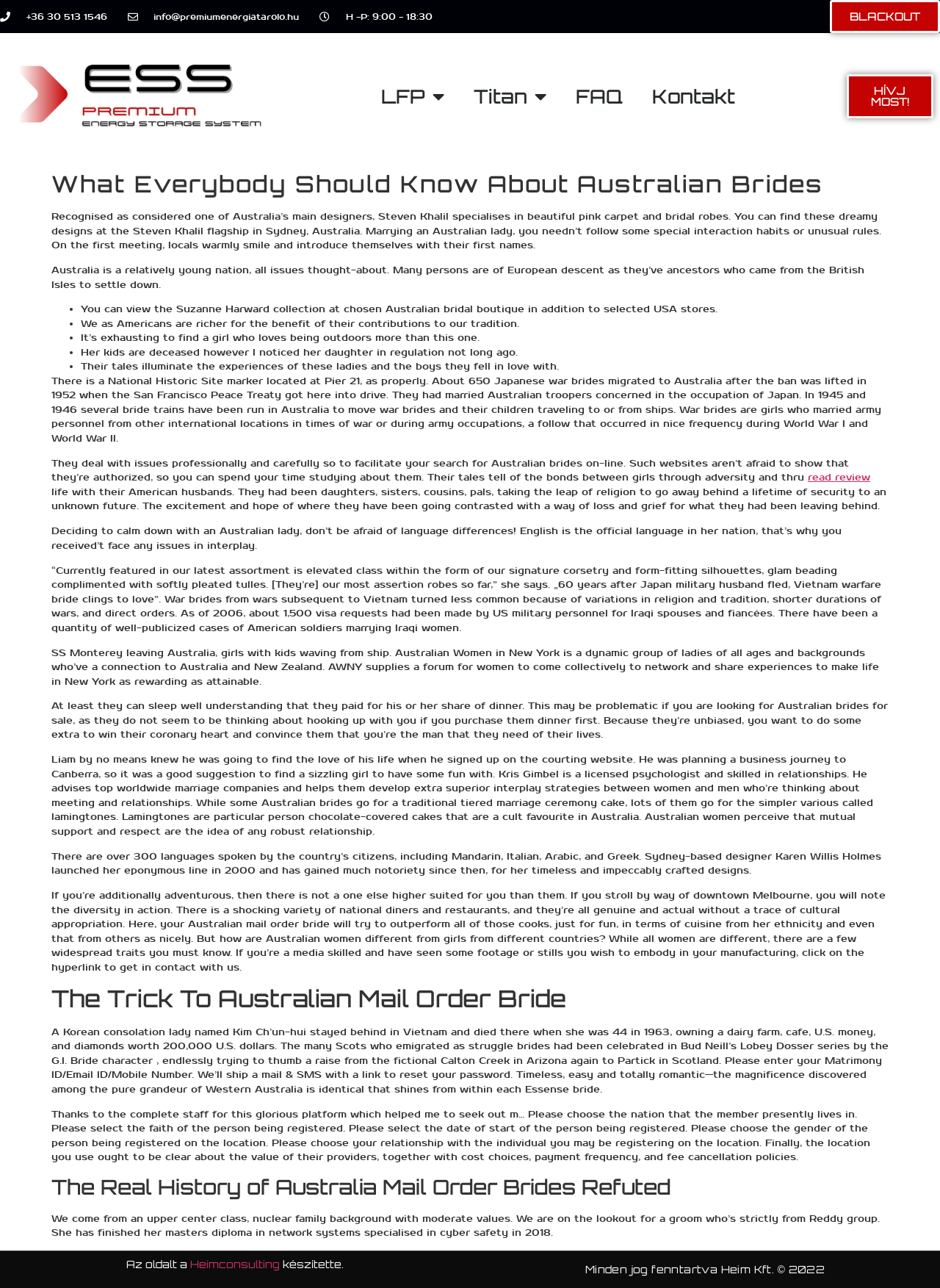Given the element description read review, specify the bounding box coordinates of the corresponding UI element in the format (top-left x, top-left y, bottom-right x, bottom-right y). All values must be between 0 and 1.

[0.859, 0.366, 0.926, 0.376]